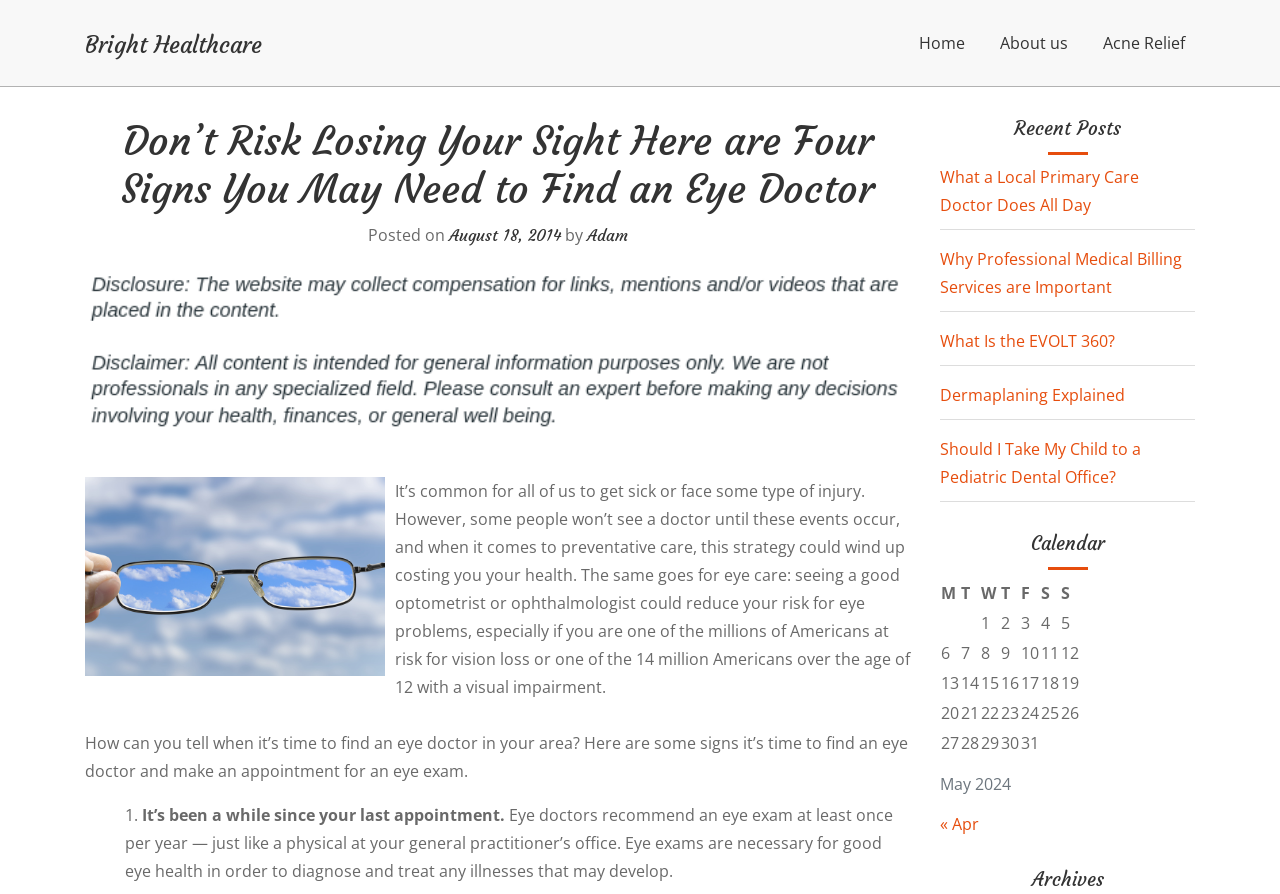Please locate the bounding box coordinates of the element's region that needs to be clicked to follow the instruction: "Click on the 'Home' link". The bounding box coordinates should be provided as four float numbers between 0 and 1, i.e., [left, top, right, bottom].

[0.71, 0.0, 0.762, 0.096]